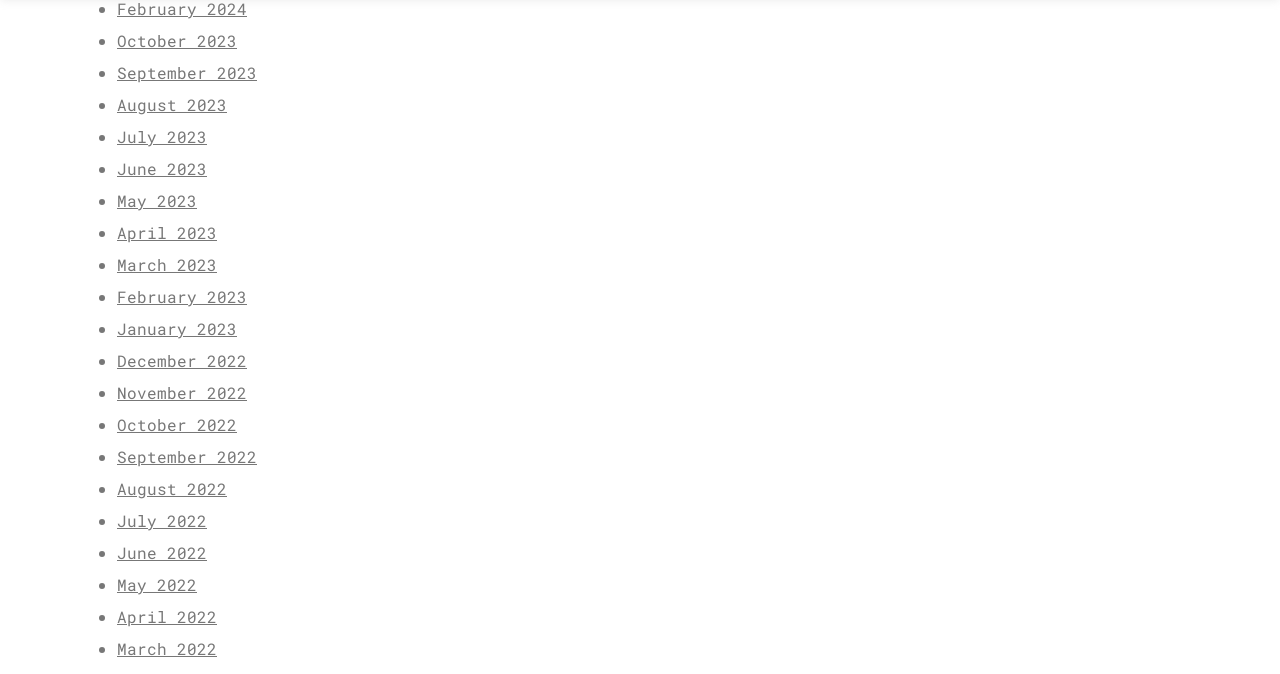Identify the bounding box coordinates of the region that needs to be clicked to carry out this instruction: "Click the Add to Cart button". Provide these coordinates as four float numbers ranging from 0 to 1, i.e., [left, top, right, bottom].

None